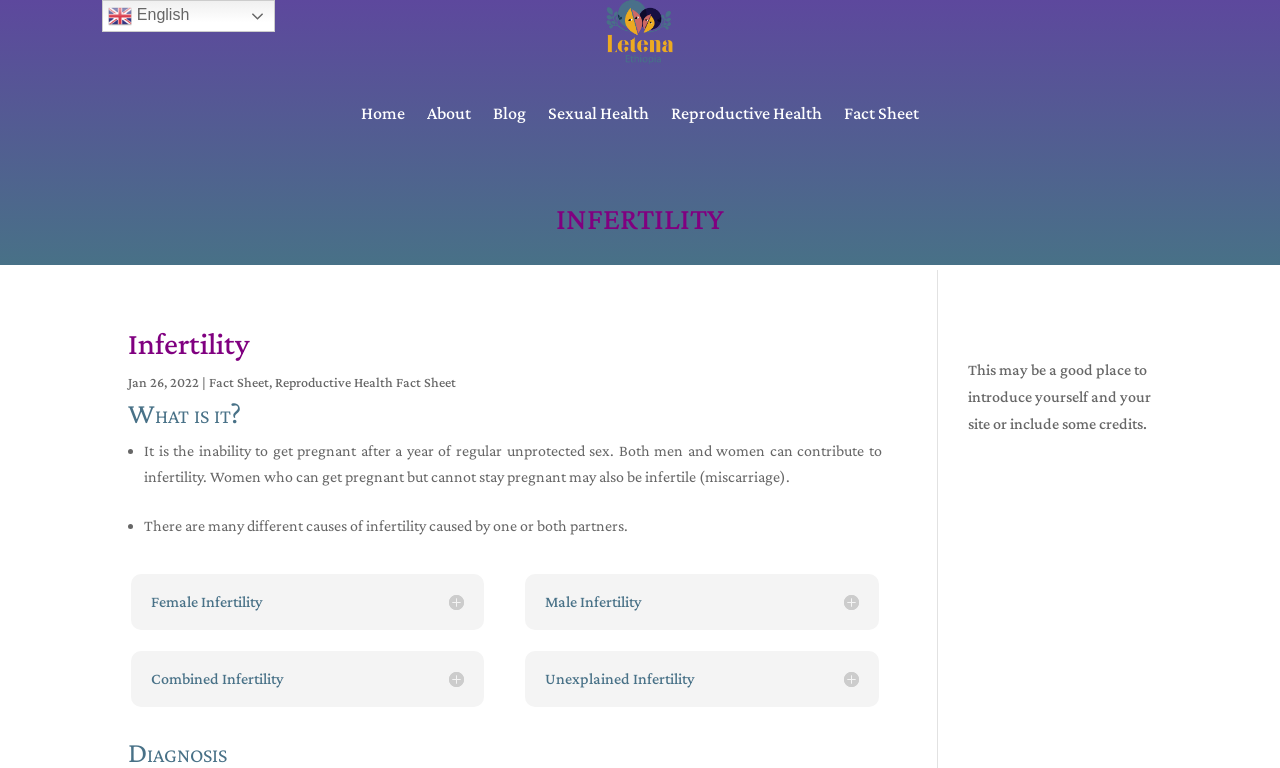Kindly determine the bounding box coordinates for the area that needs to be clicked to execute this instruction: "View Fact Sheet".

[0.163, 0.487, 0.21, 0.508]